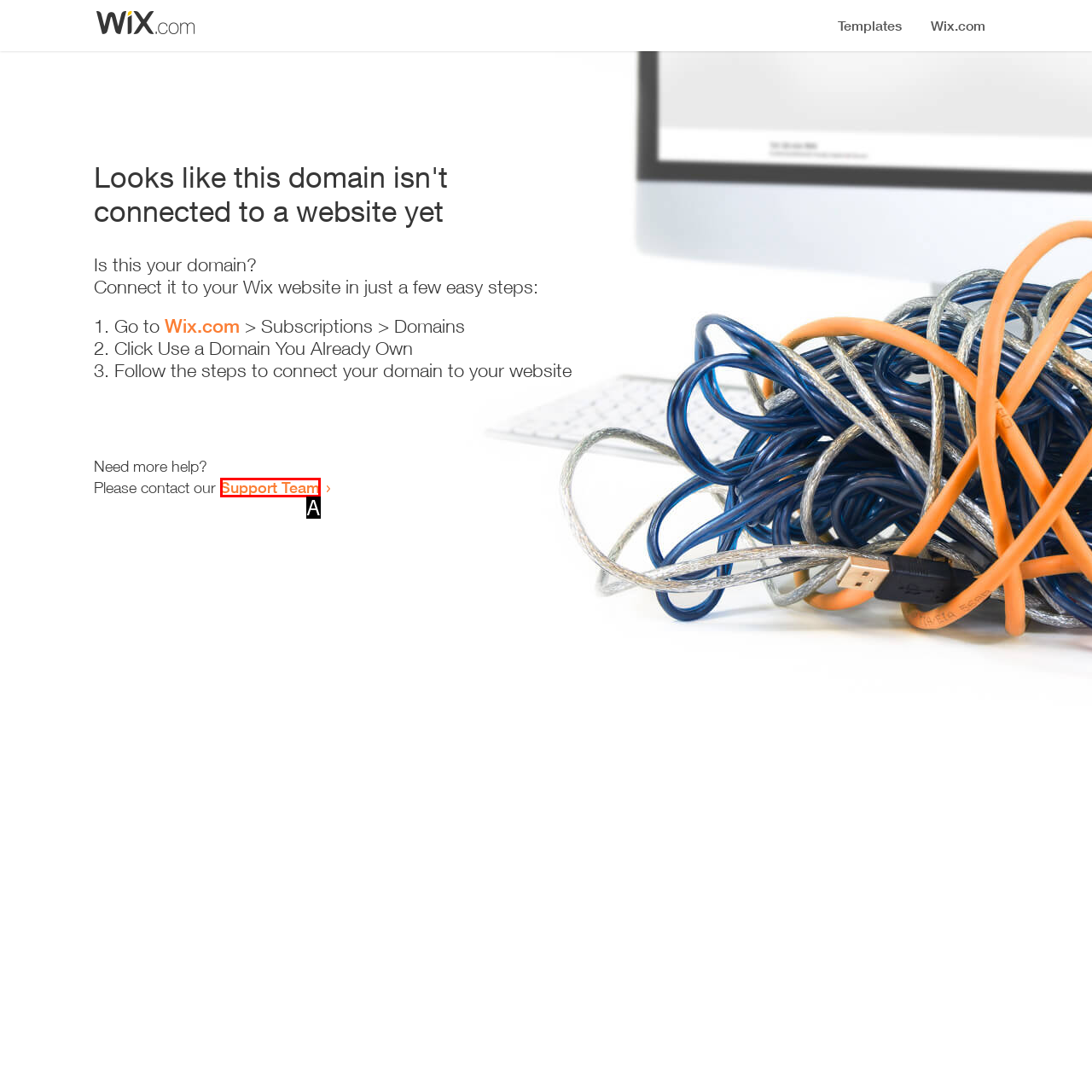Determine the UI element that matches the description: Support Team
Answer with the letter from the given choices.

A